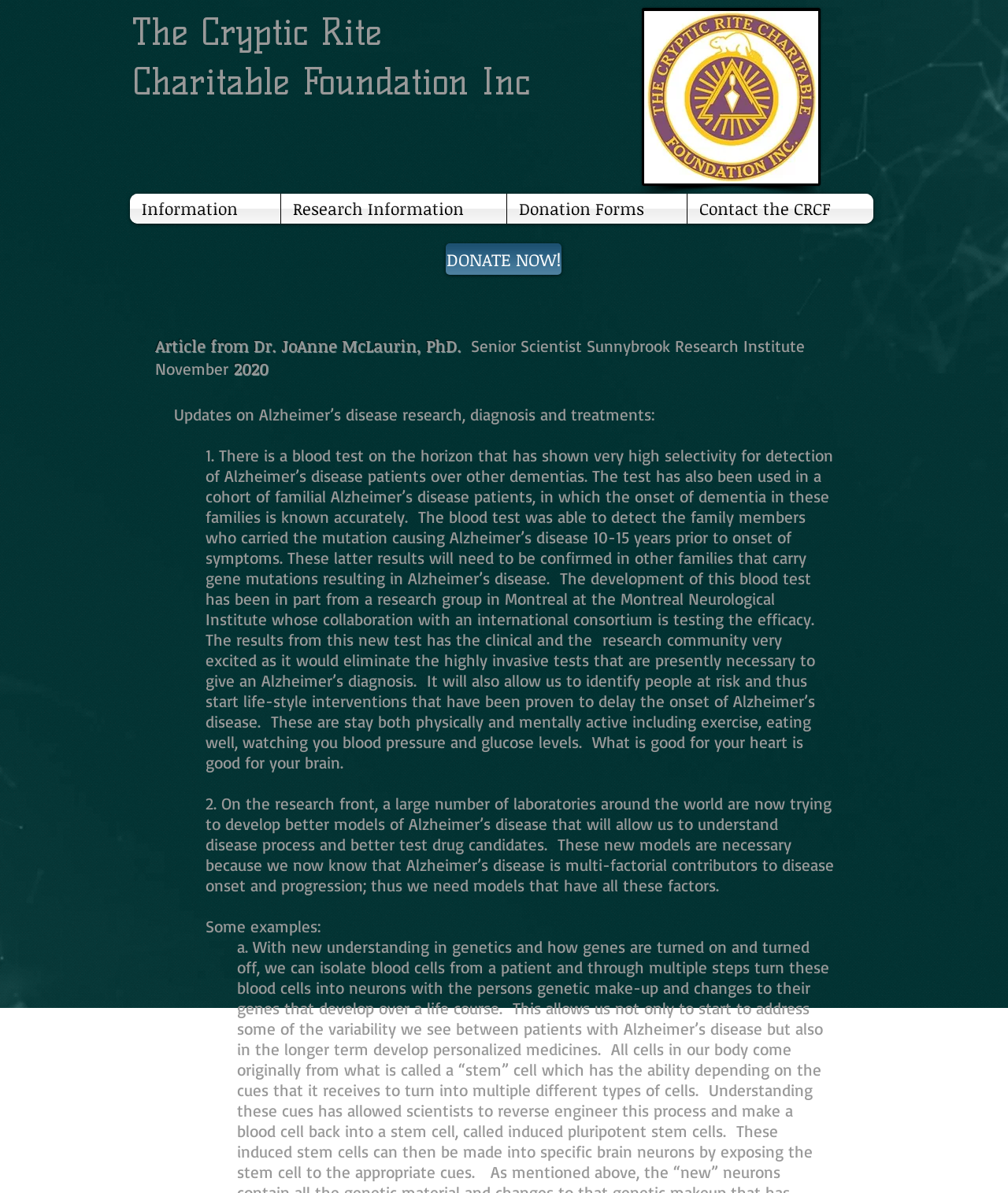What is the goal of developing better models of Alzheimer's disease?
Can you provide a detailed and comprehensive answer to the question?

The goal of developing better models of Alzheimer's disease can be understood from the text that states 'a large number of laboratories around the world are now trying to develop better models of Alzheimer’s disease that will allow us to understand disease process and better test drug candidates'.